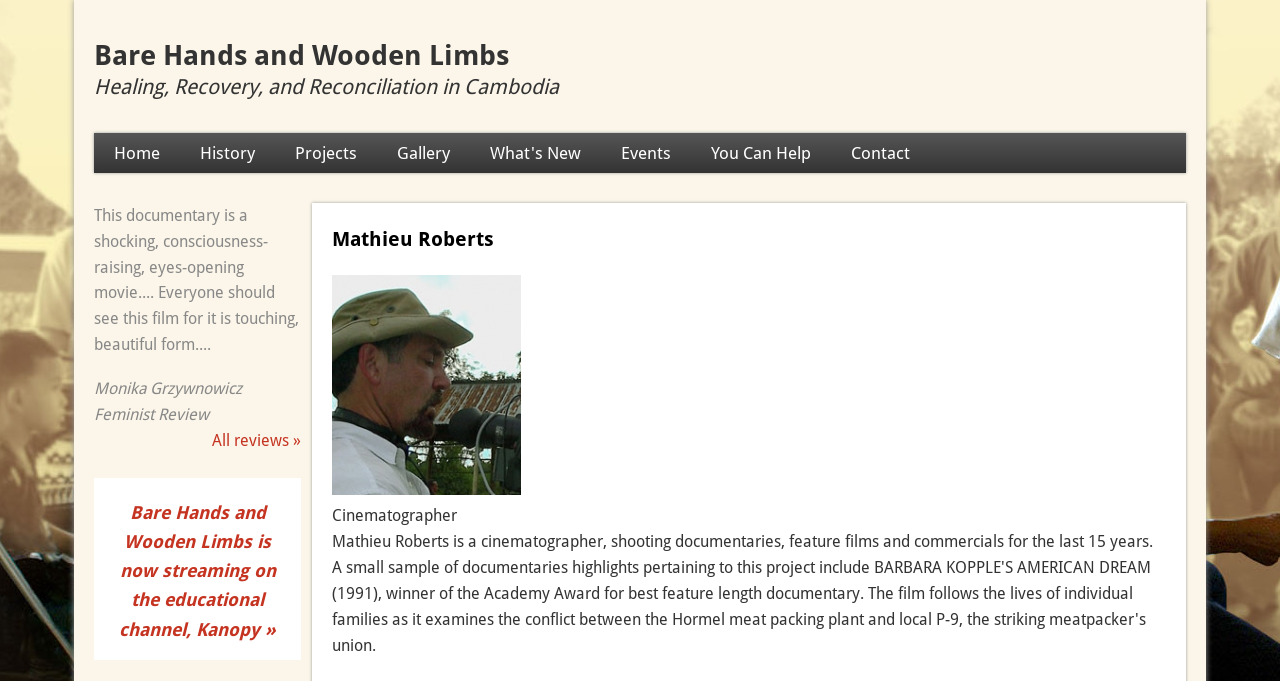How many navigation links are there?
Refer to the image and give a detailed answer to the query.

I counted the number of links in the navigation section, which are 'Home', 'History', 'Projects', 'Gallery', 'What's New', 'Events', 'You Can Help', and 'Contact', totaling 8 links.